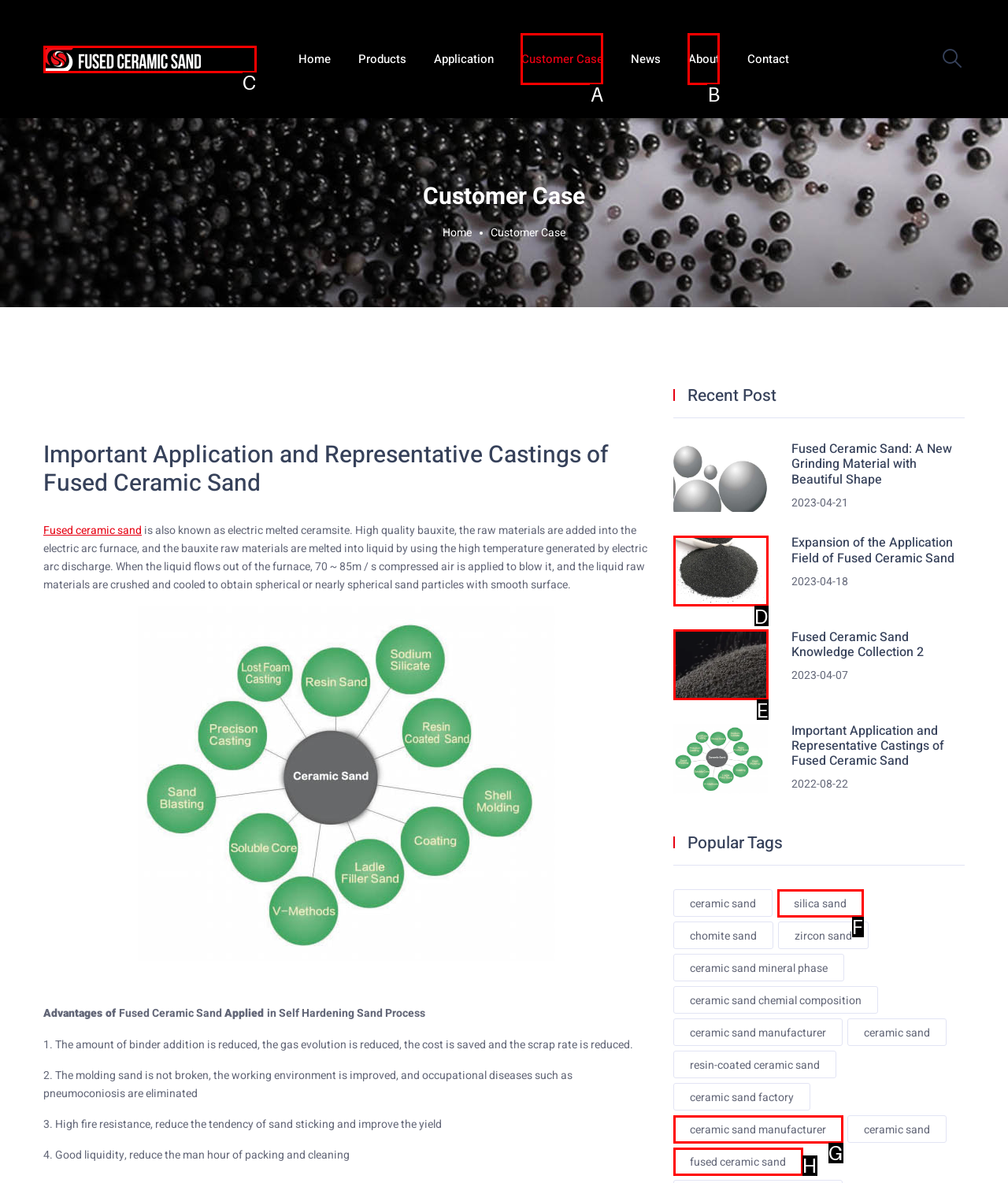Identify the matching UI element based on the description: name="submit" value="Search"
Reply with the letter from the available choices.

None